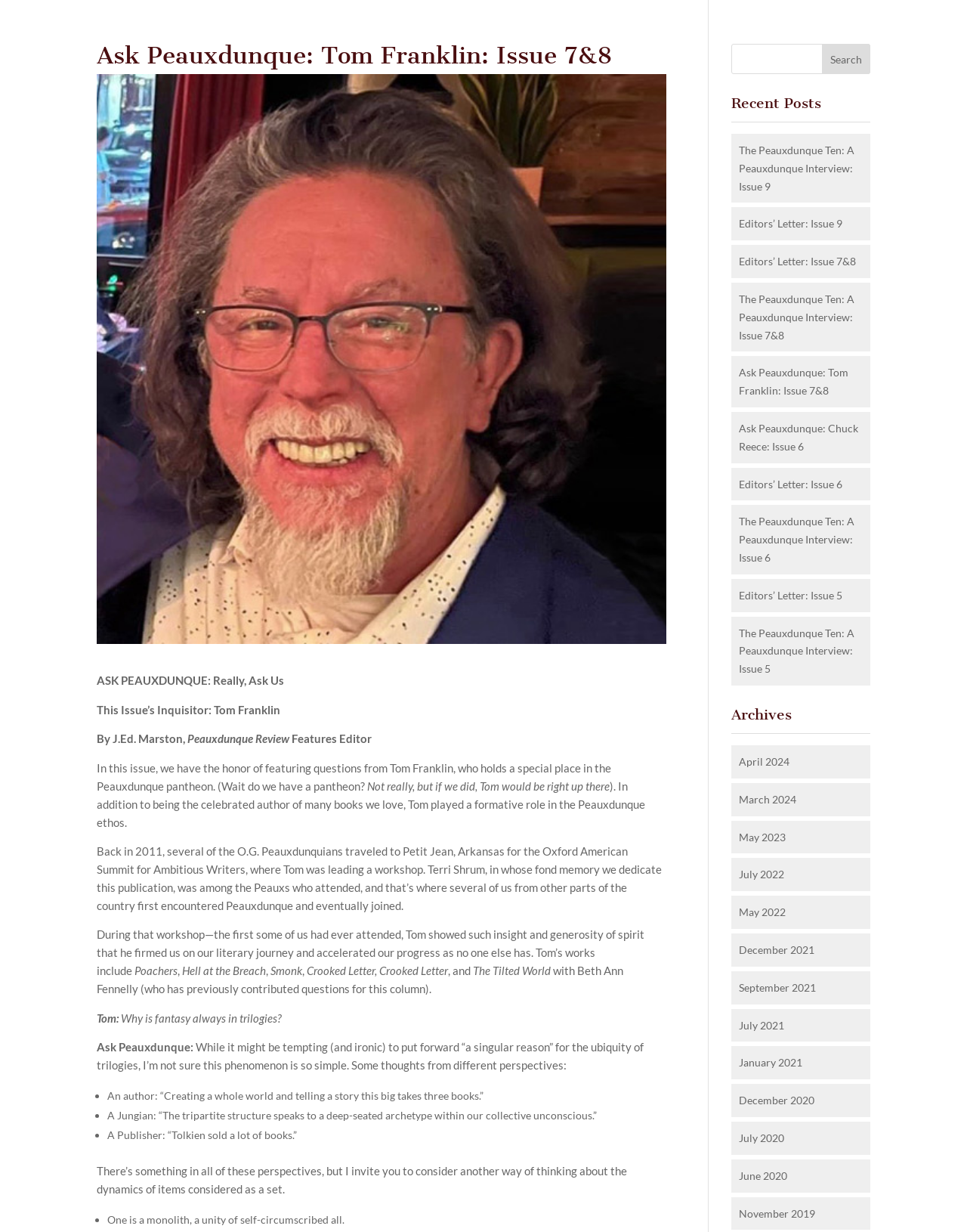What is the name of the author featured in this issue?
Using the image, give a concise answer in the form of a single word or short phrase.

Tom Franklin